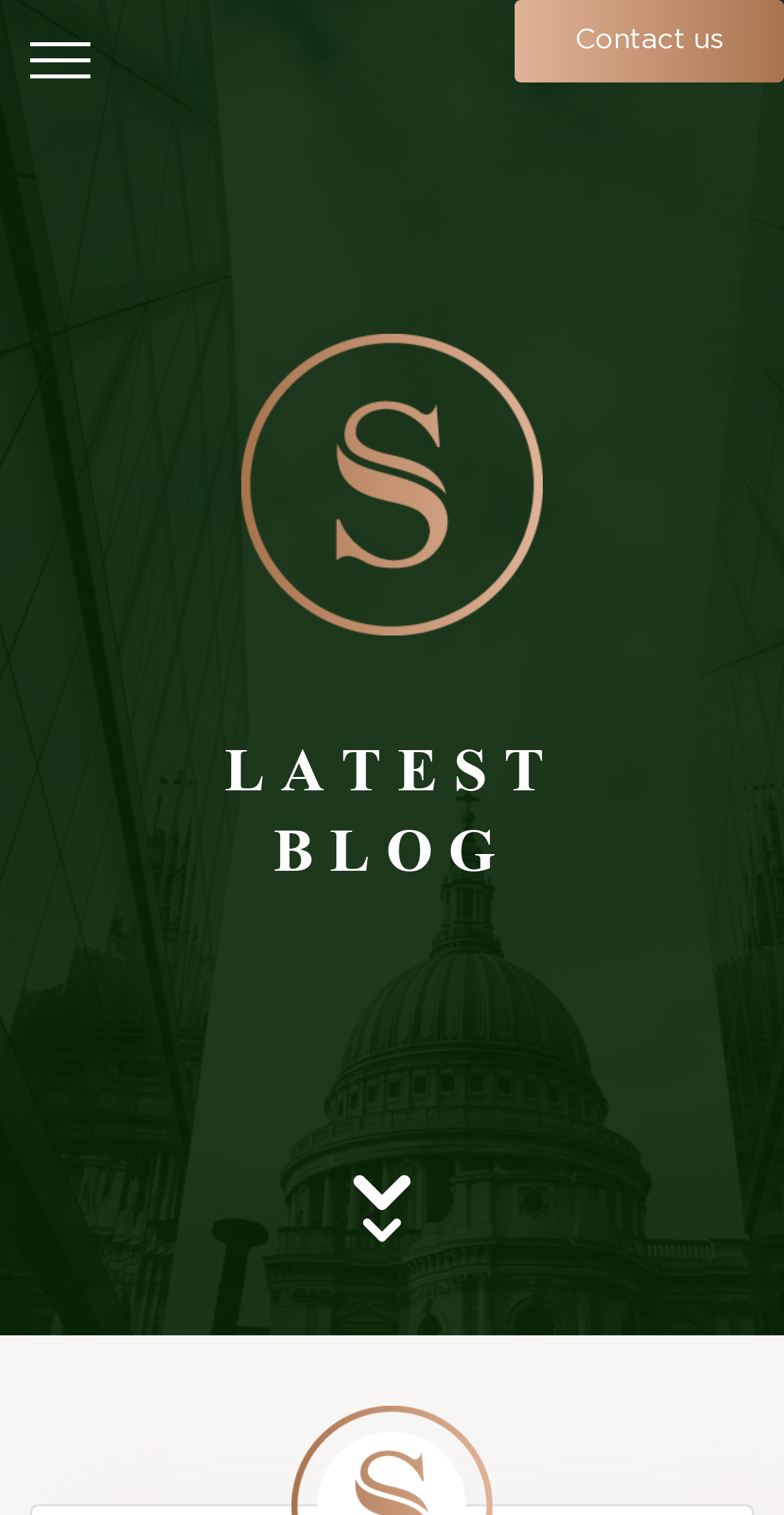Given the content of the image, can you provide a detailed answer to the question?
What is the phone number to call for assistance?

I found the phone number by looking at the link element with the text ' Call Now: 888-548-6701' which is located at the bottom of the page.